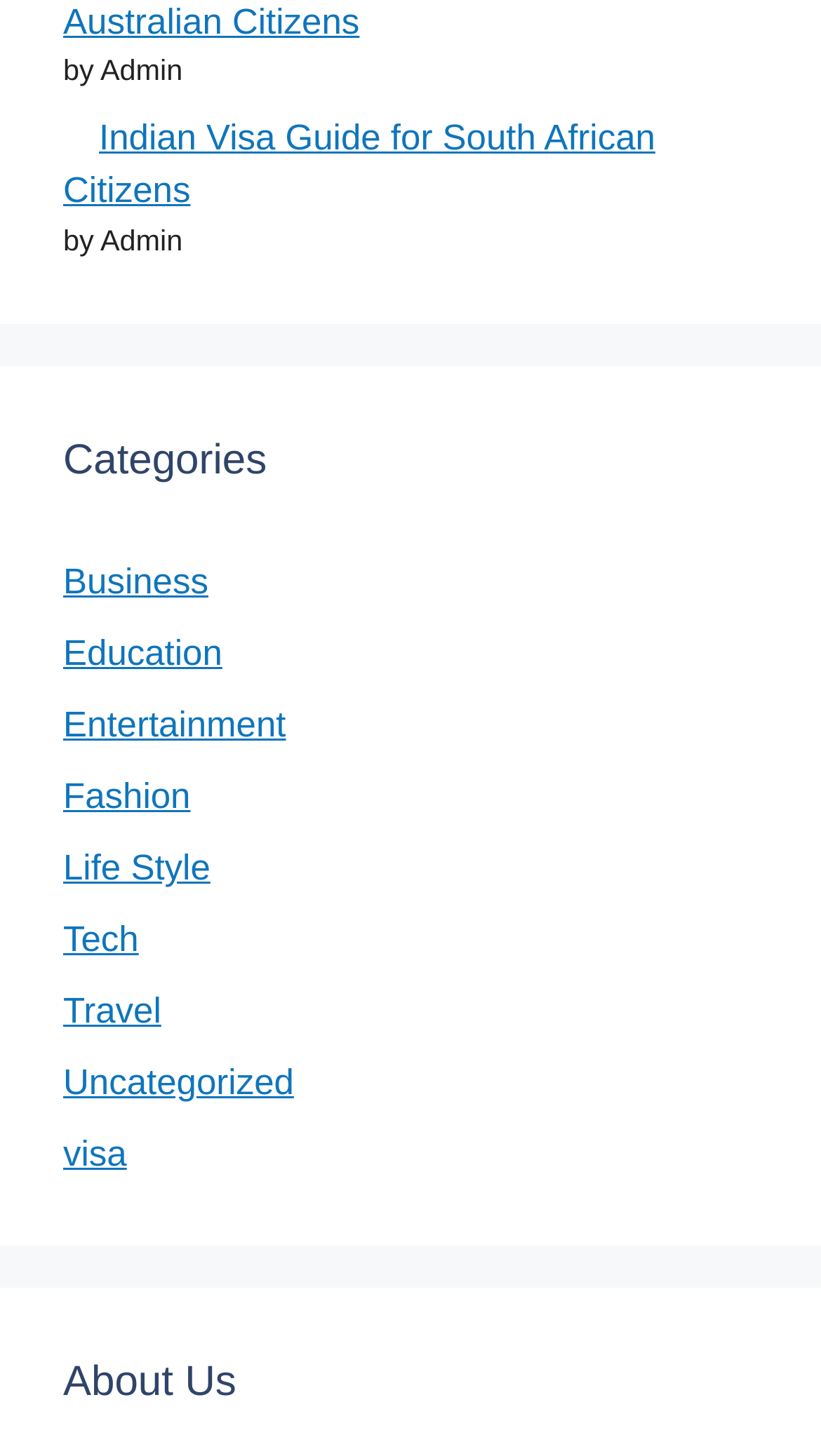Given the element description Tech, predict the bounding box coordinates for the UI element in the webpage screenshot. The format should be (top-left x, top-left y, bottom-right x, bottom-right y), and the values should be between 0 and 1.

[0.077, 0.632, 0.169, 0.659]